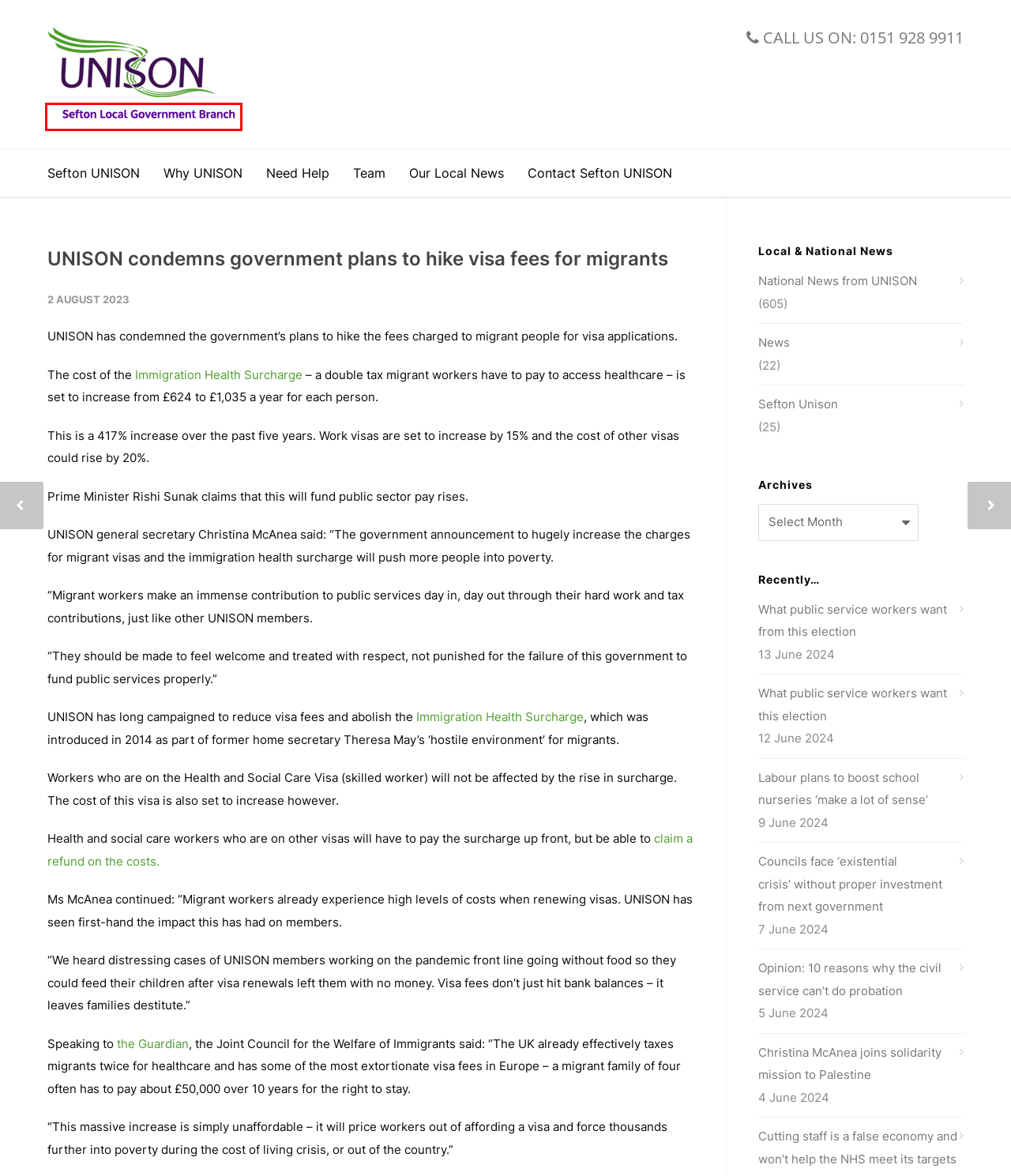Analyze the screenshot of a webpage that features a red rectangle bounding box. Pick the webpage description that best matches the new webpage you would see after clicking on the element within the red bounding box. Here are the candidates:
A. Labour plans to boost school nurseries ‘make a lot of sense’ - Sefton UNISON
B. Sefton UNISON Branch : The Public Service Union : Merseyside
C. Cutting staff is a false economy and won’t help the NHS meet its targets - Sefton UNISON
D. Councils face ‘existential crisis’ without proper investment from next government - Sefton UNISON
E. The health surcharge | The hostile environment and the NHS | UNISON National
F. What public service workers want from this election  - Sefton UNISON
G. Opinion: 10 reasons why the civil service can’t do probation - Sefton UNISON
H. National News from UNISON Archives - Sefton UNISON

B